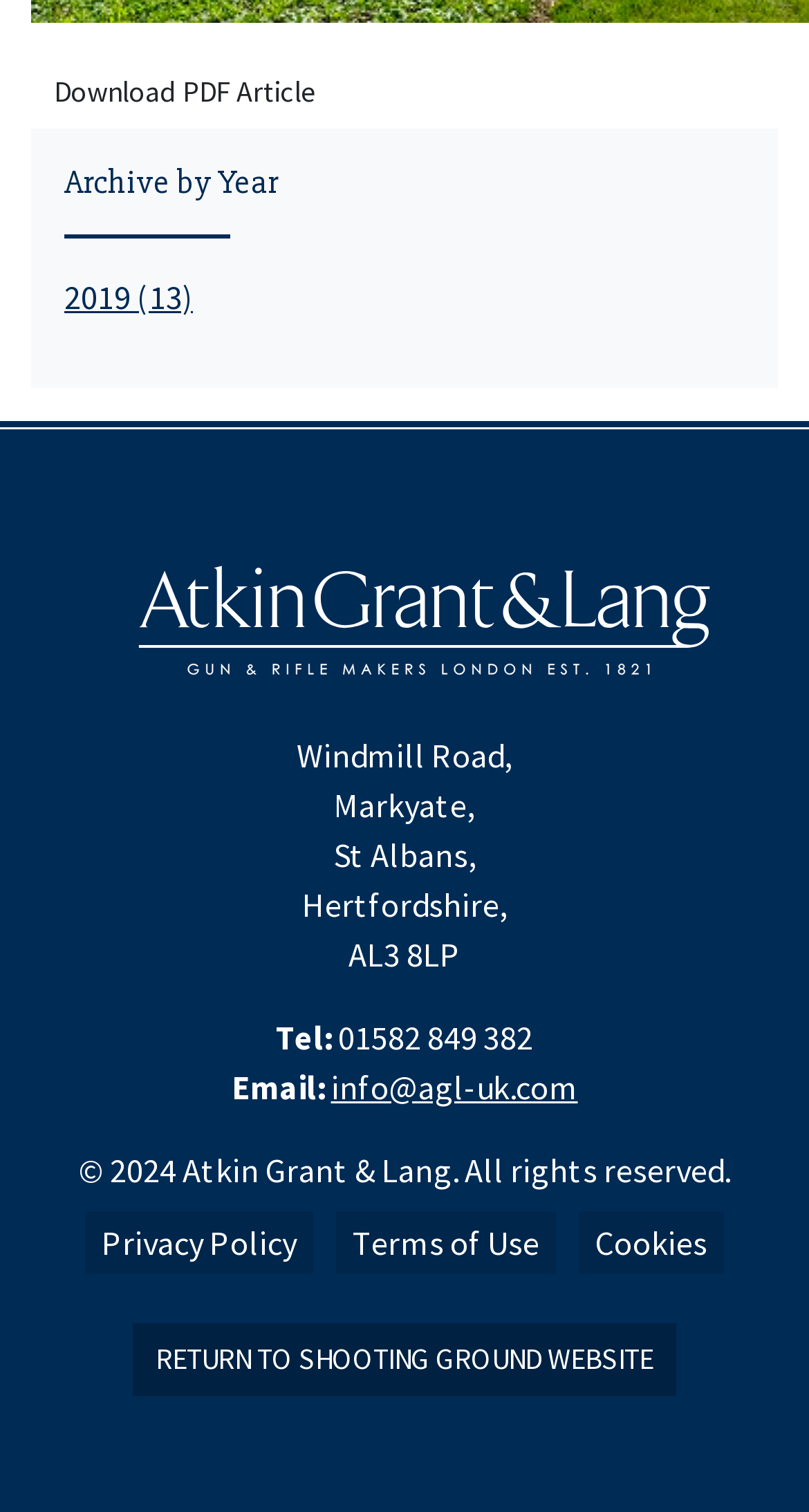Determine the bounding box coordinates for the UI element matching this description: "Cookies".

[0.736, 0.808, 0.874, 0.835]